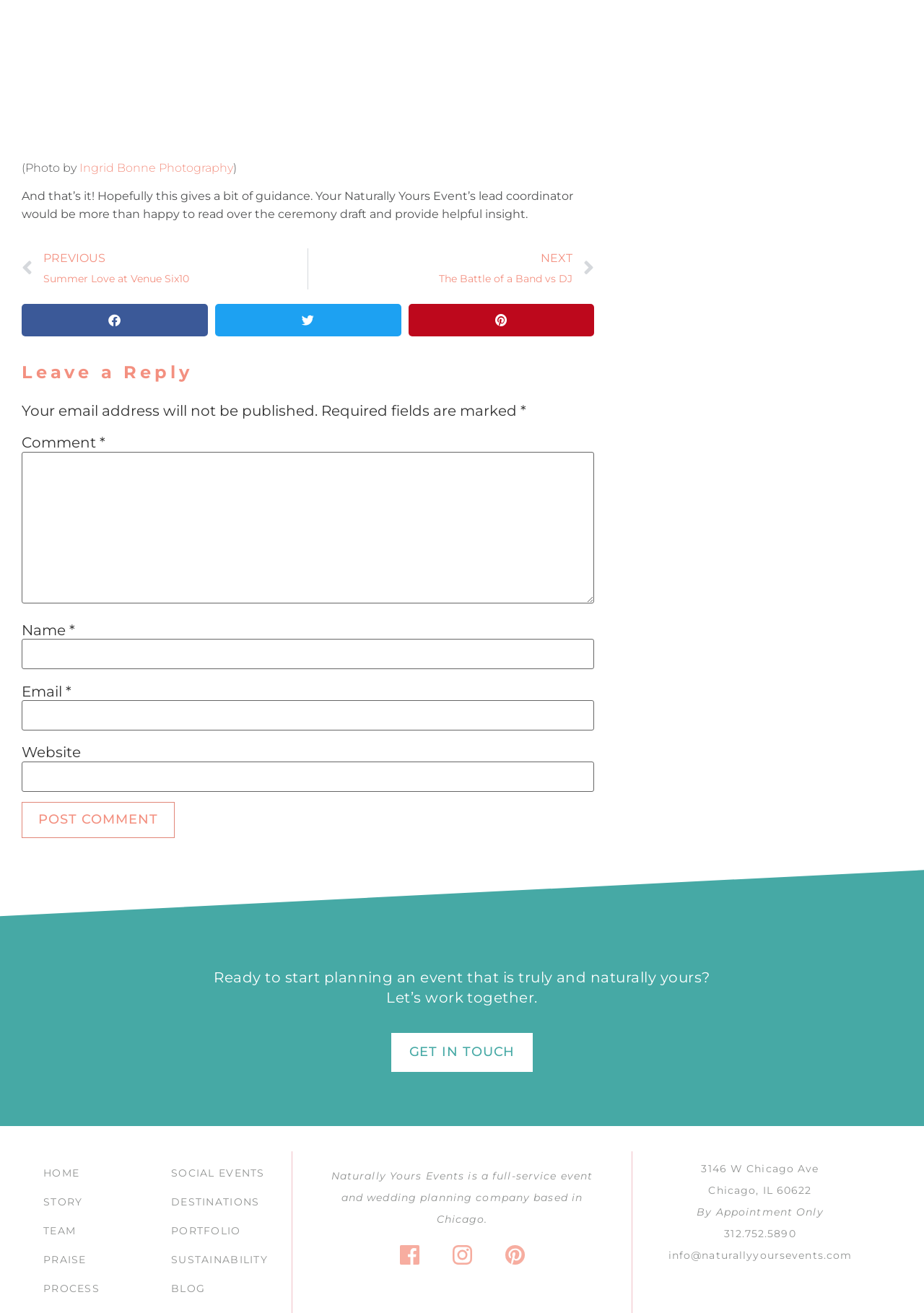Bounding box coordinates are specified in the format (top-left x, top-left y, bottom-right x, bottom-right y). All values are floating point numbers bounded between 0 and 1. Please provide the bounding box coordinate of the region this sentence describes: parent_node: Comment * name="comment"

[0.023, 0.344, 0.643, 0.459]